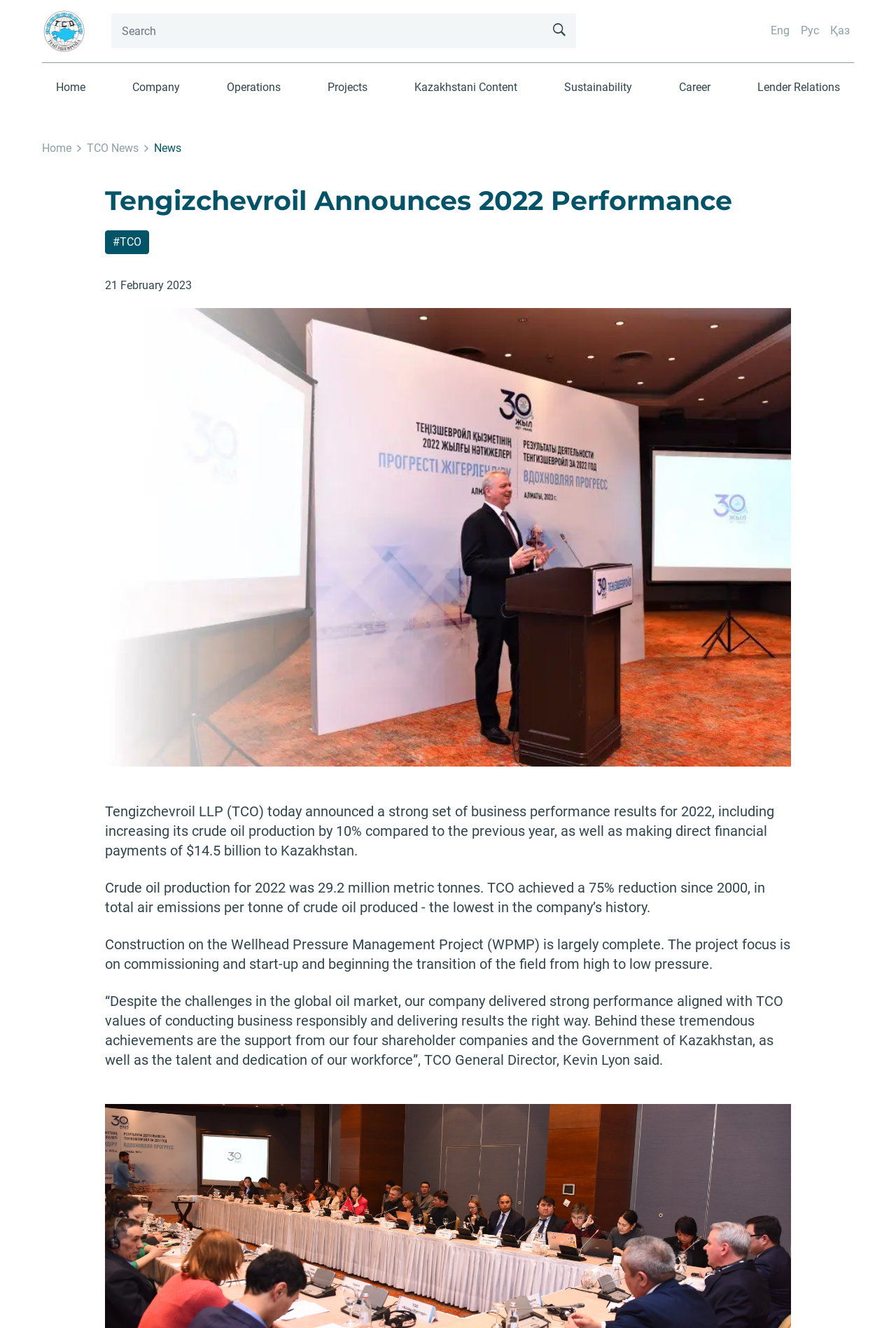Could you highlight the region that needs to be clicked to execute the instruction: "Search for something"?

[0.124, 0.01, 0.643, 0.037]